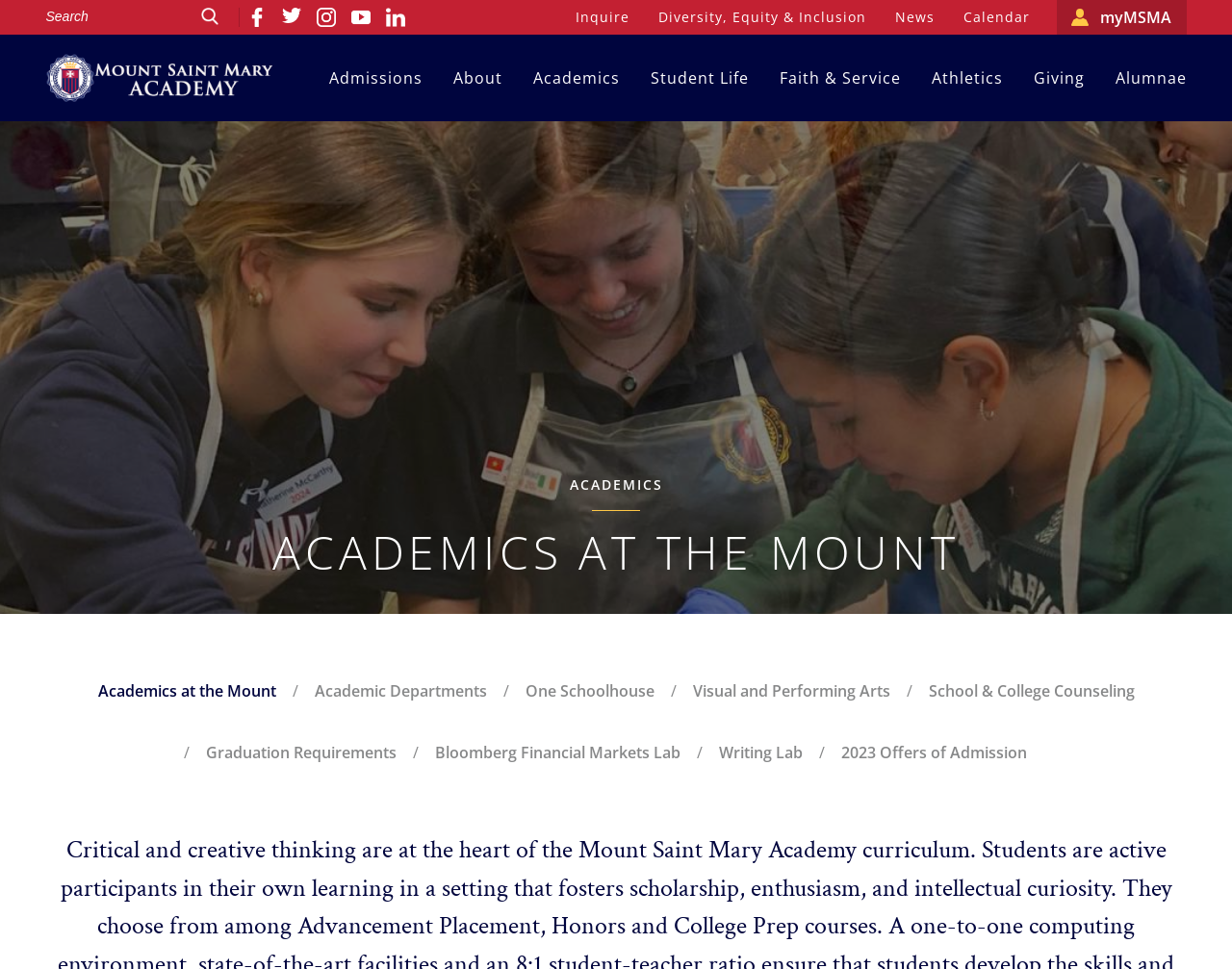What is the main category of the current webpage?
Please respond to the question thoroughly and include all relevant details.

The main category of the current webpage is 'Academics' as indicated by the heading 'ACADEMICS AT THE MOUNT' and the navigation menu items such as 'Academics at the Mount', 'Academic Departments', etc.